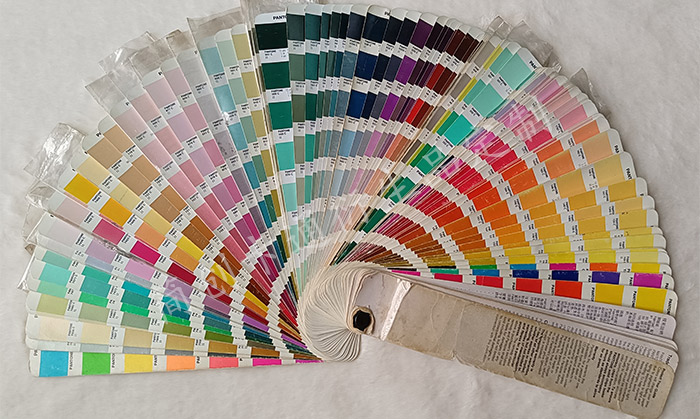Construct a detailed narrative about the image.

The image displays a vibrant fan of Pantone color swatches, showcasing a wide spectrum of shades arranged in a circular pattern. Each swatch is labeled with a distinct color name and number, providing an organized reference for artists and designers. This color palette is essential for the customization process of cotton patch dolls, allowing creators to select and match fabrics according to specific Pantone color codes. The variety of hues—from soft pastels to deep, rich tones—illustrates the range of artistic possibilities available in creating bespoke dolls, with the corresponding artwork needing to be provided for accurate selection.